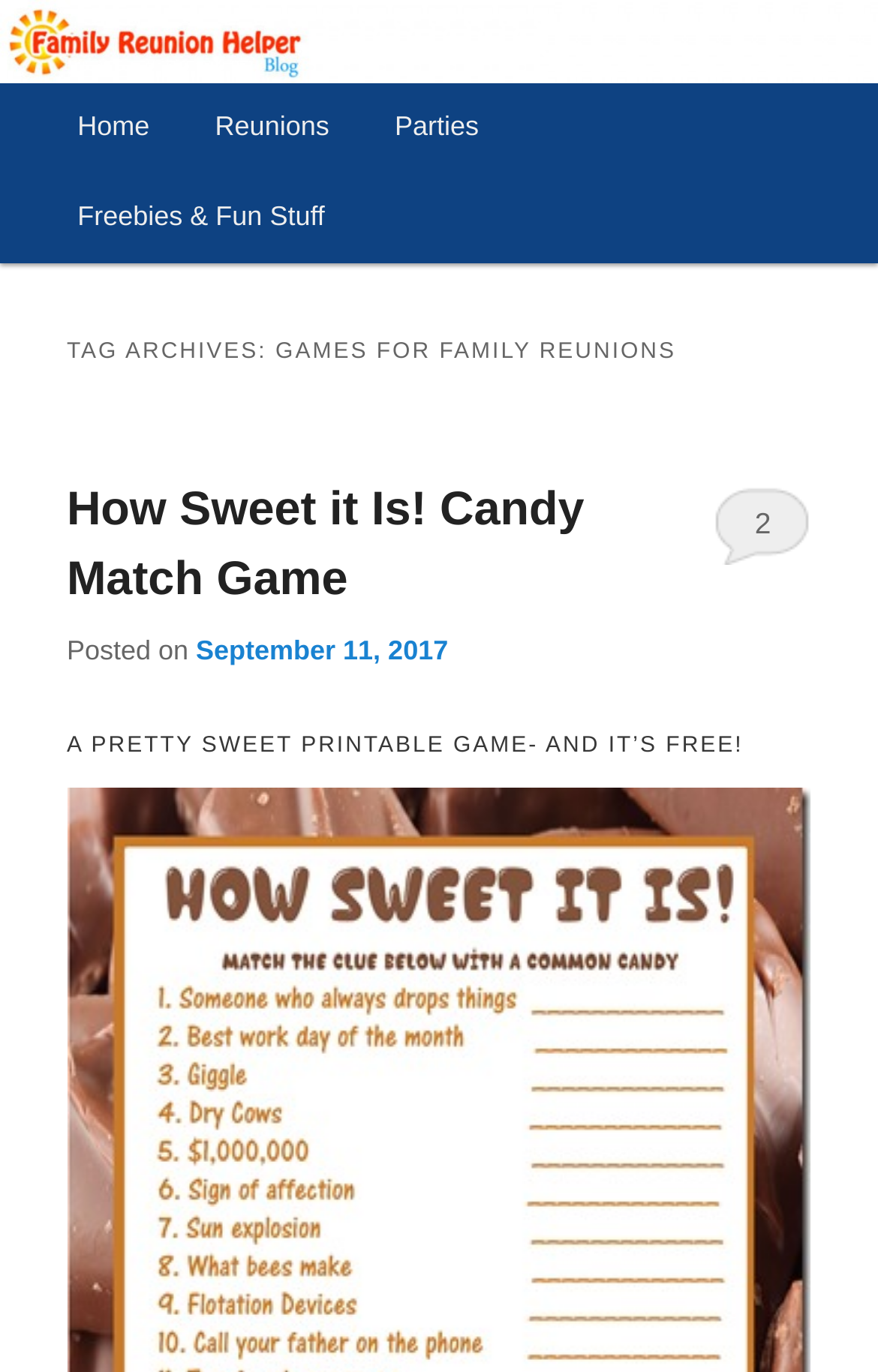What is the category of the games on this page?
Examine the screenshot and reply with a single word or phrase.

Games for Family Reunions